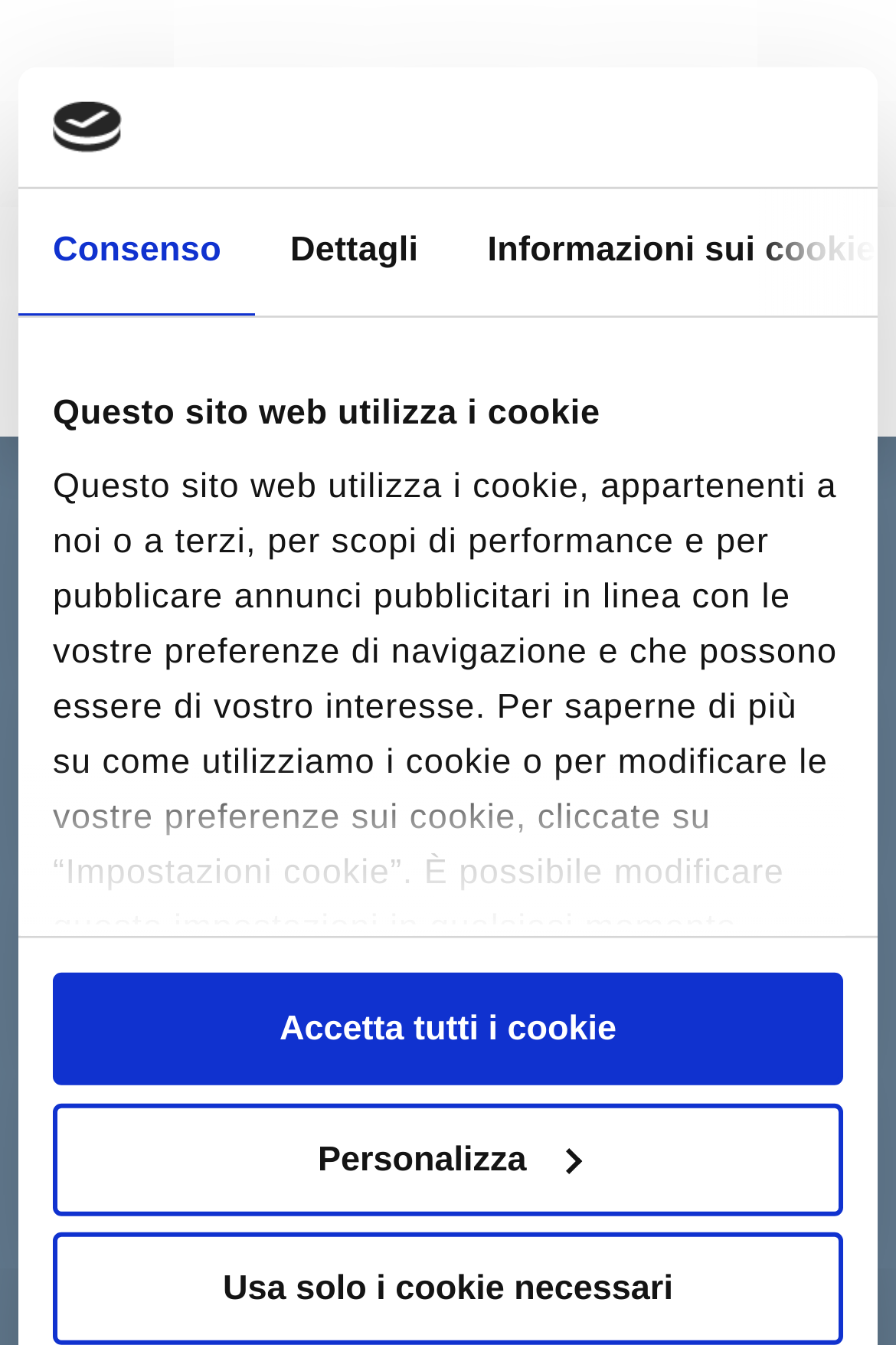Using the format (top-left x, top-left y, bottom-right x, bottom-right y), and given the element description, identify the bounding box coordinates within the screenshot: Accetta tutti i cookie

[0.059, 0.724, 0.941, 0.808]